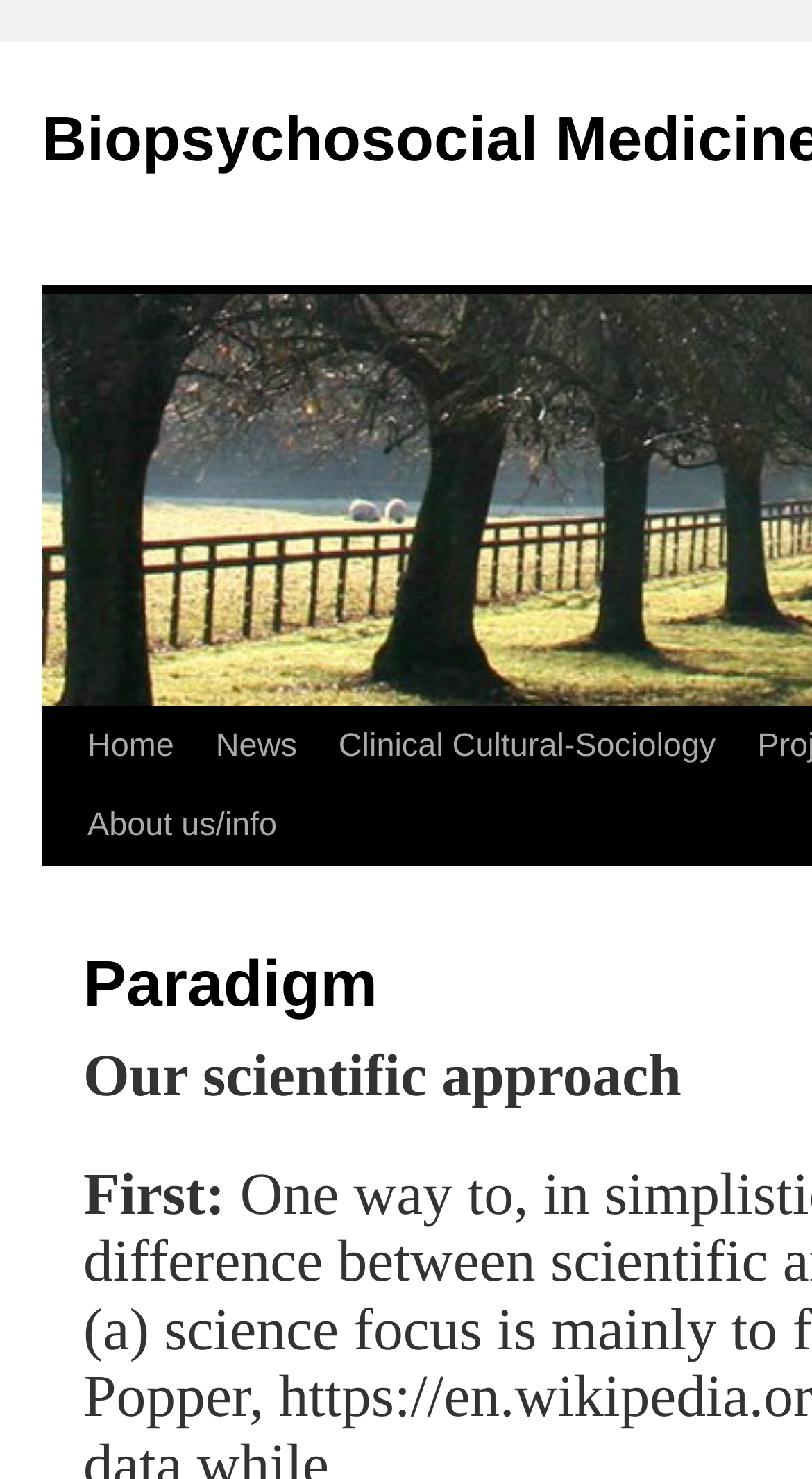What is the purpose of the 'Skip to content' link?
Please provide a single word or phrase answer based on the image.

To bypass navigation